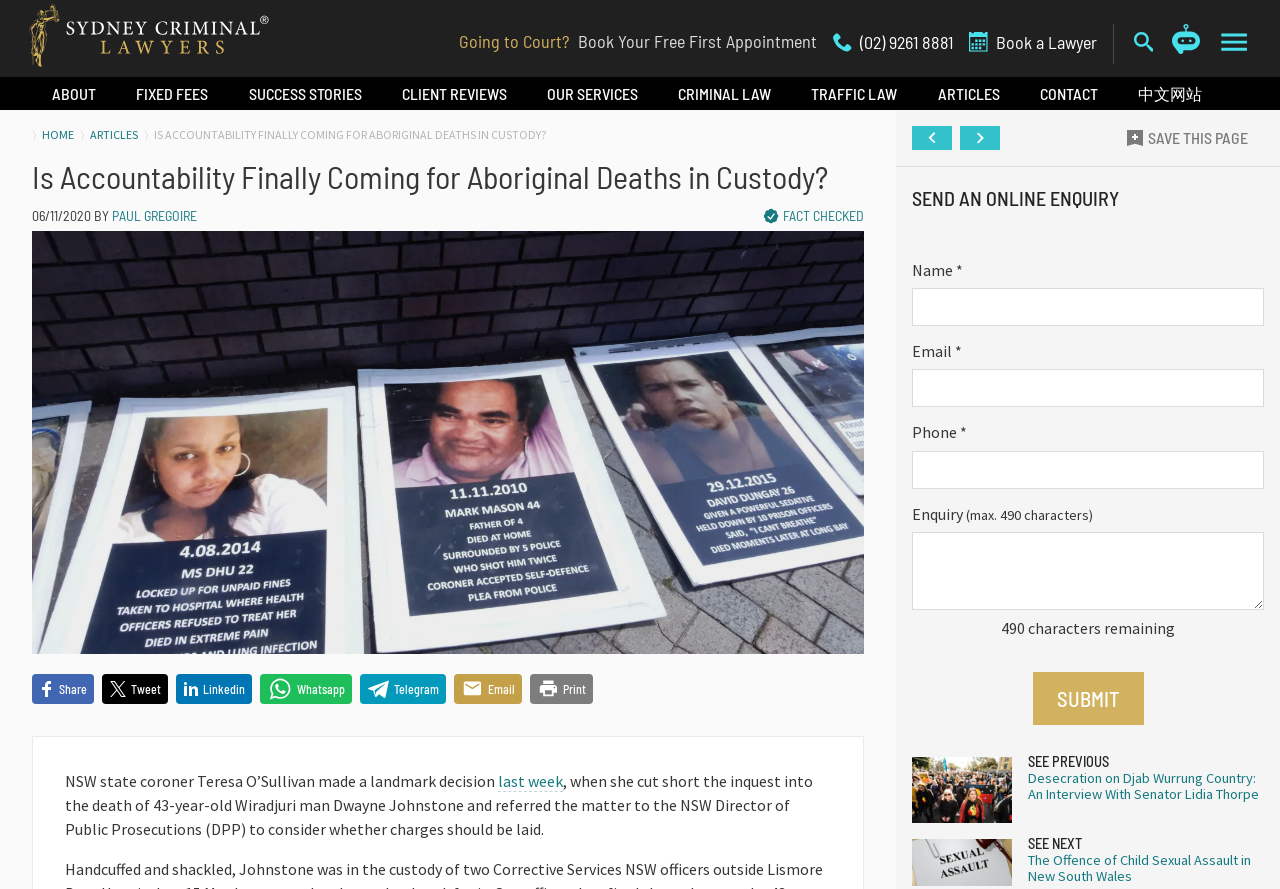Please give a concise answer to this question using a single word or phrase: 
What is the topic of the article?

Aboriginal deaths in custody